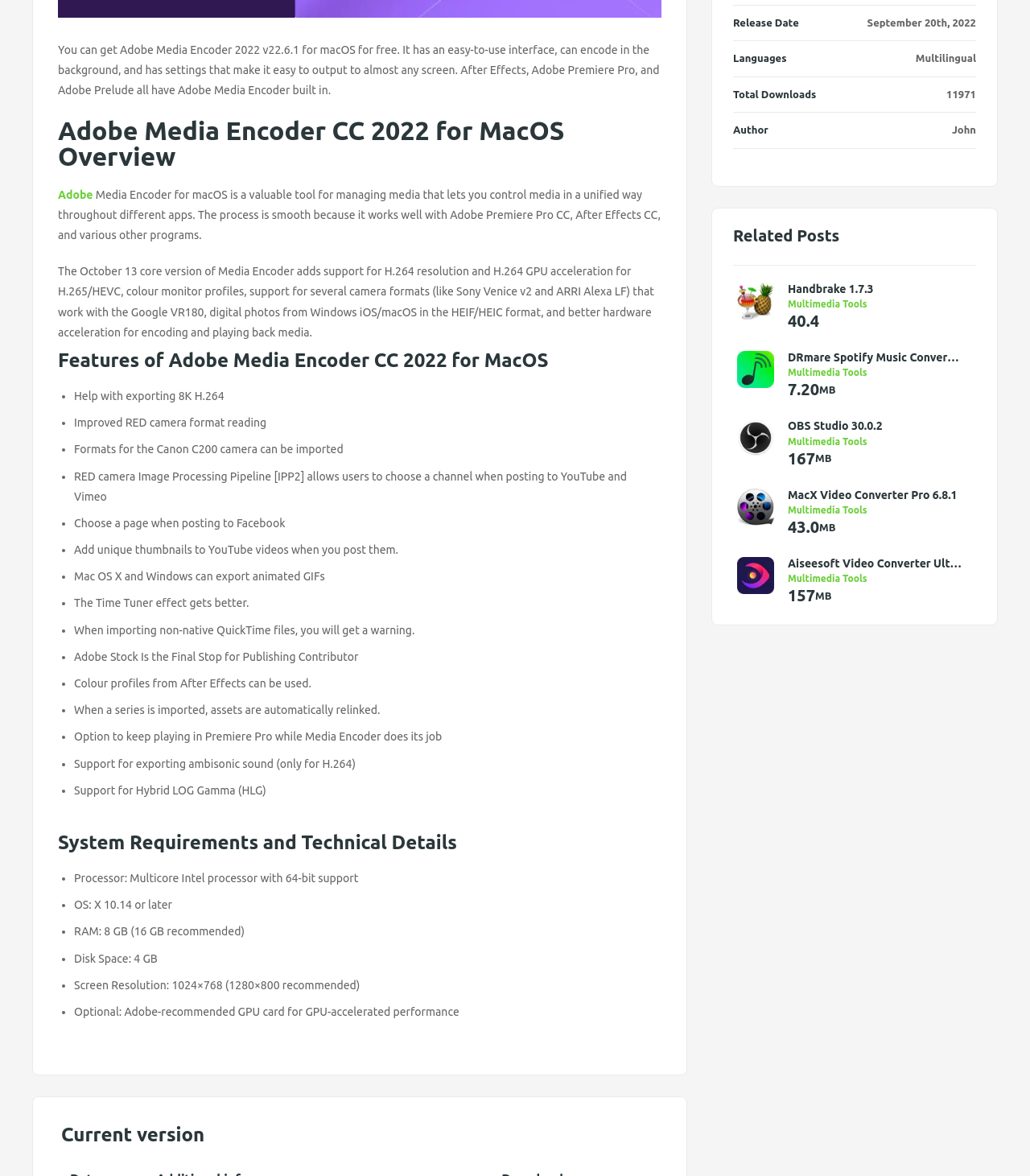Please find the bounding box for the UI element described by: "parent_node: OBS Studio 30.0.2".

[0.712, 0.353, 0.755, 0.392]